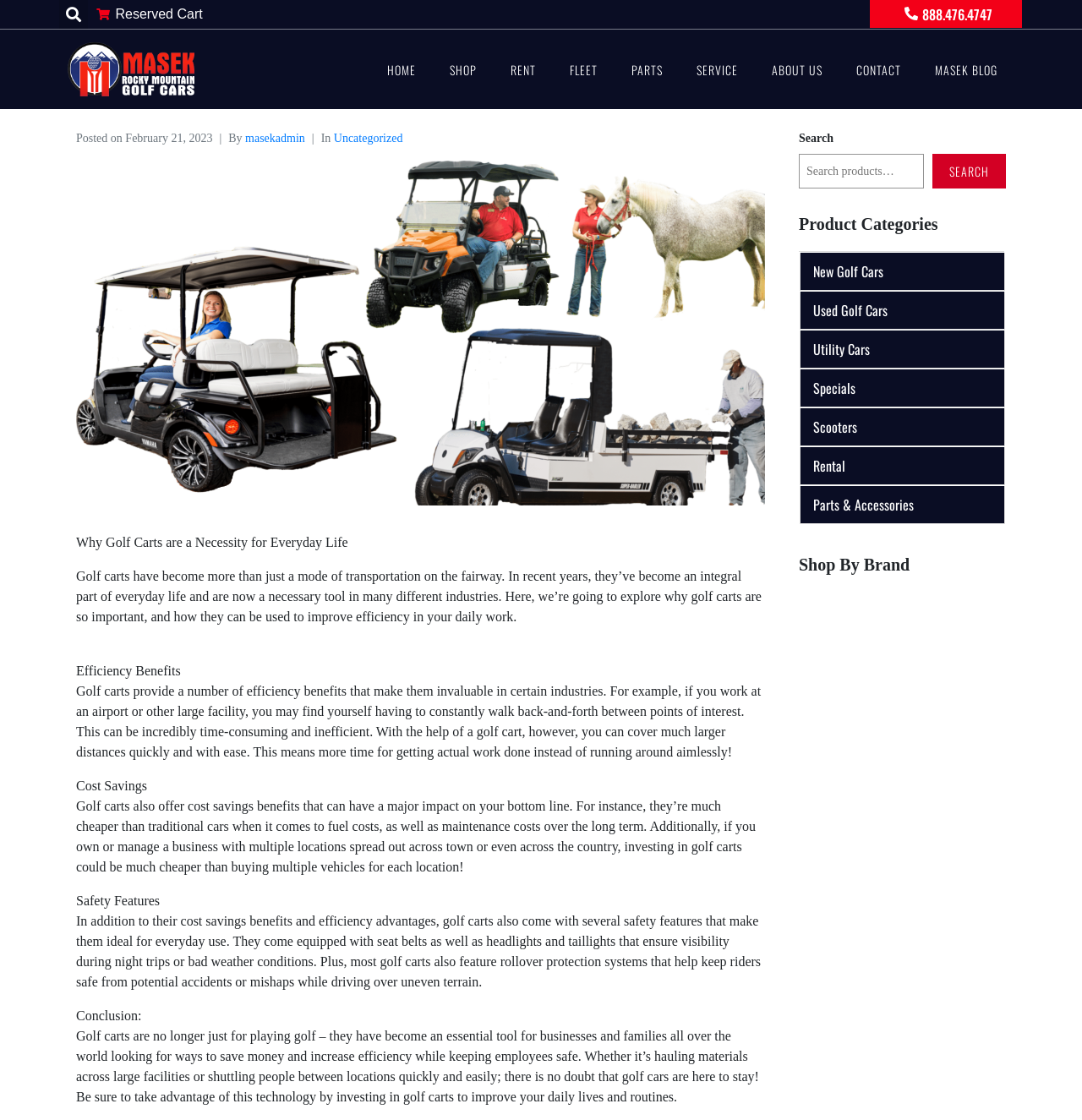Determine the bounding box coordinates for the clickable element to execute this instruction: "Go to the HOME page". Provide the coordinates as four float numbers between 0 and 1, i.e., [left, top, right, bottom].

[0.342, 0.047, 0.4, 0.077]